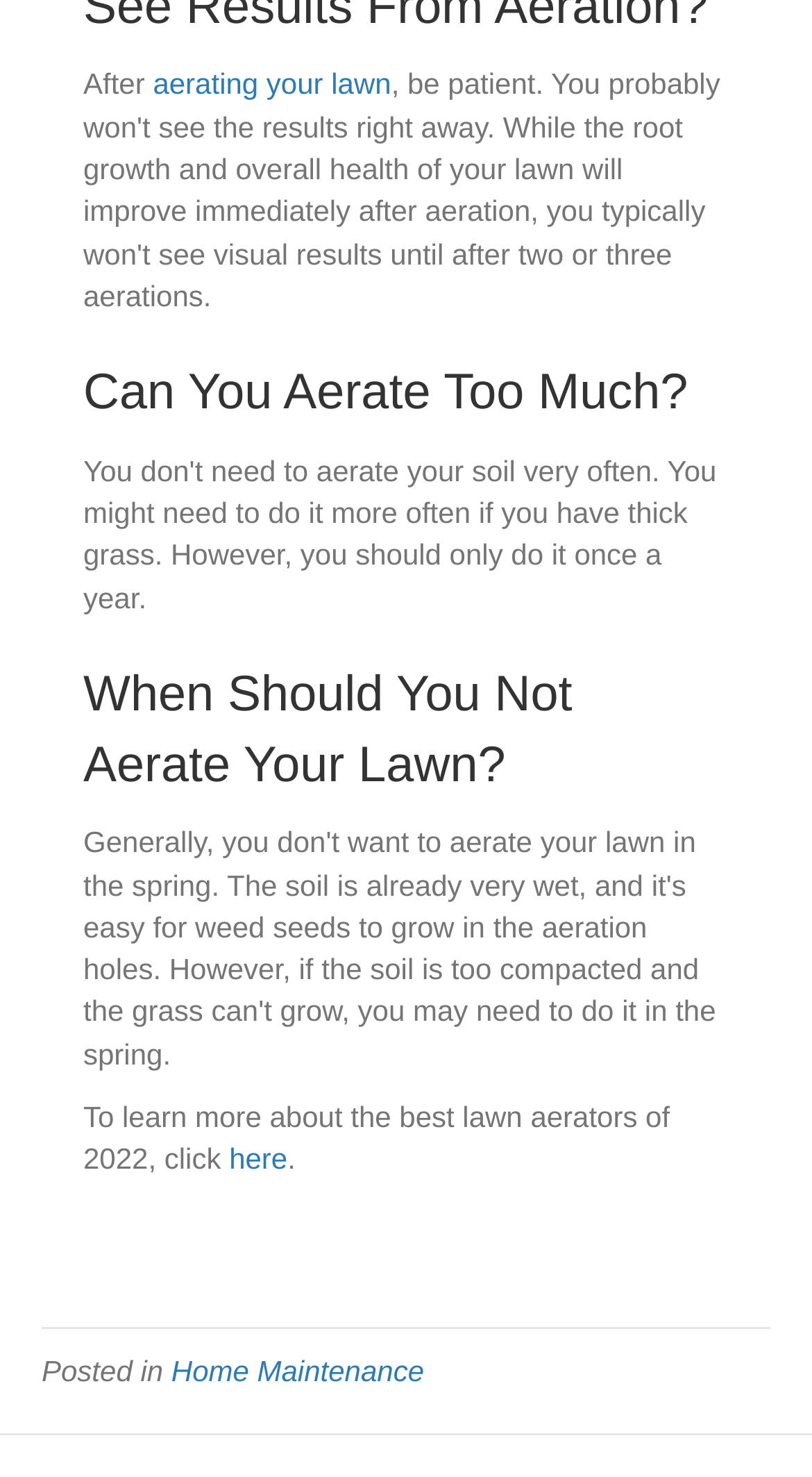What category is this article posted in?
Using the image as a reference, deliver a detailed and thorough answer to the question.

The text 'Posted in Home Maintenance' at the bottom of the page indicates that this article is categorized under Home Maintenance.